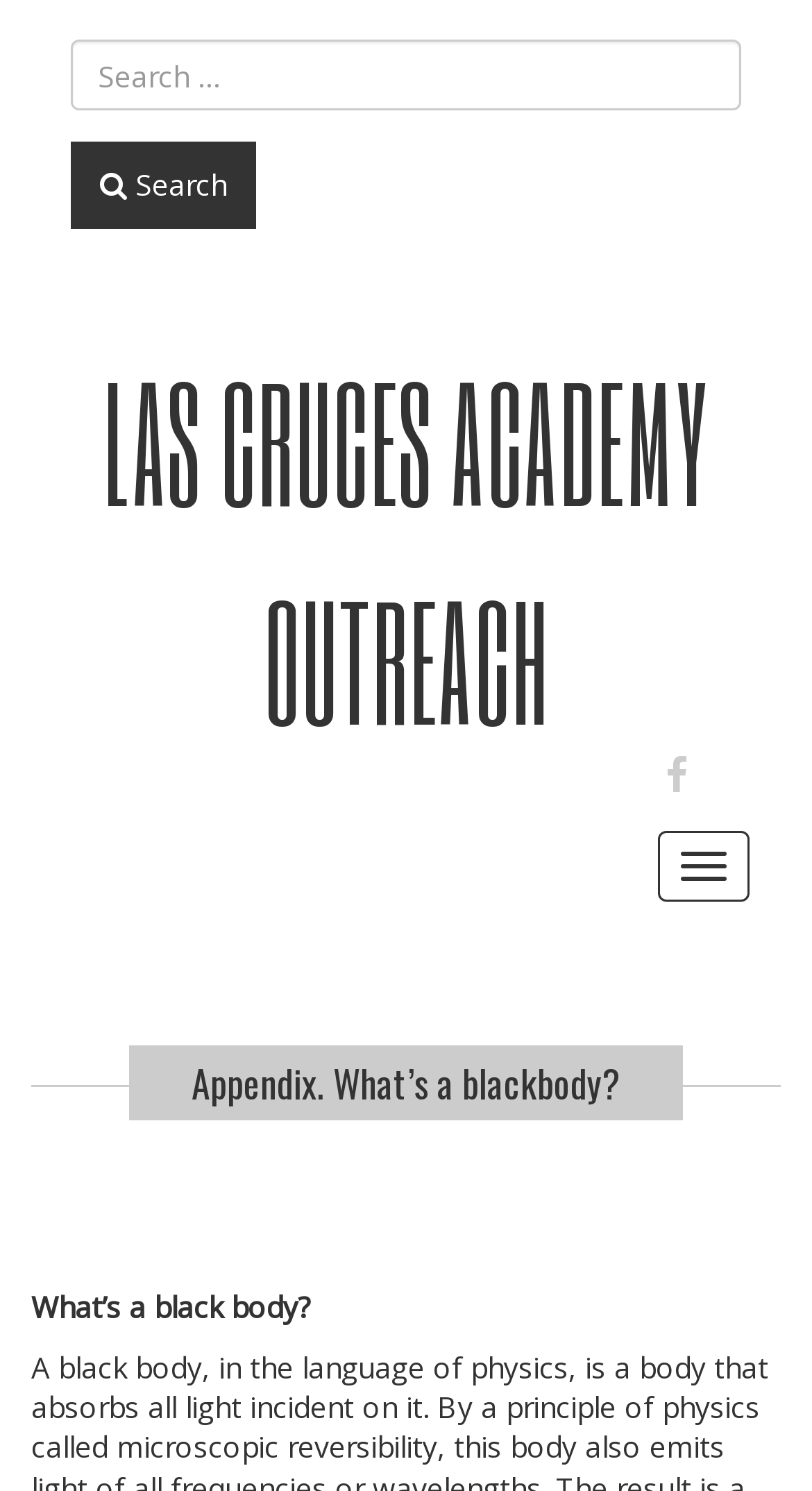What is the function of the button at the top right?
Please craft a detailed and exhaustive response to the question.

I found the answer by looking at the button element with the text 'Toggle navigation' which is located at the top right of the page, suggesting that it is used to toggle the navigation menu.